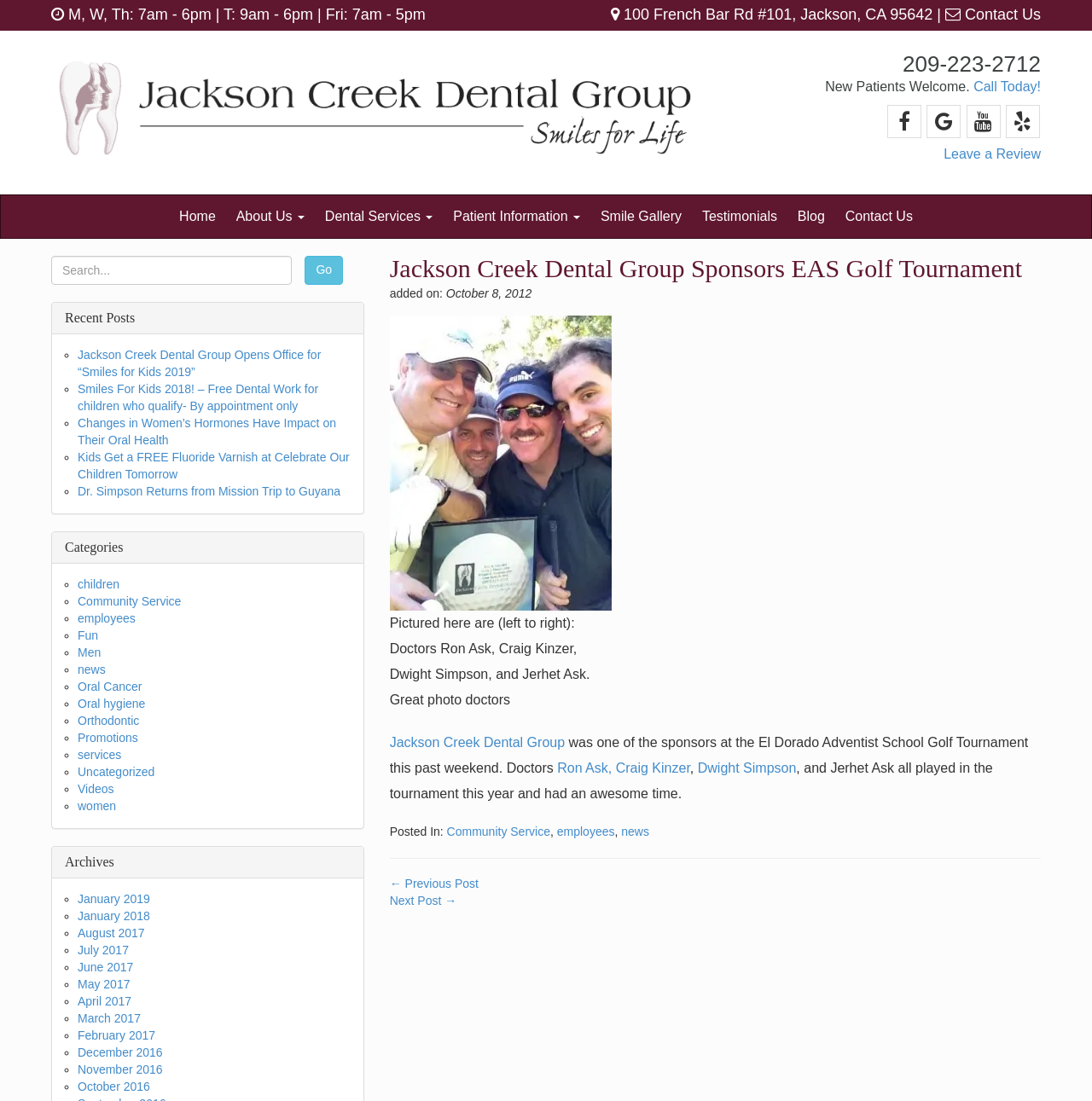Please analyze the image and provide a thorough answer to the question:
How many doctors are pictured in the golf tournament photo?

I found the photo by looking at the image element with the description 'Jackson Creek Dental Group Doctors At Golf Tournament', and then I counted the number of doctors mentioned in the static text element that describes the photo, which are Doctors Ron Ask, Craig Kinzer, Dwight Simpson, and Jerhet Ask.